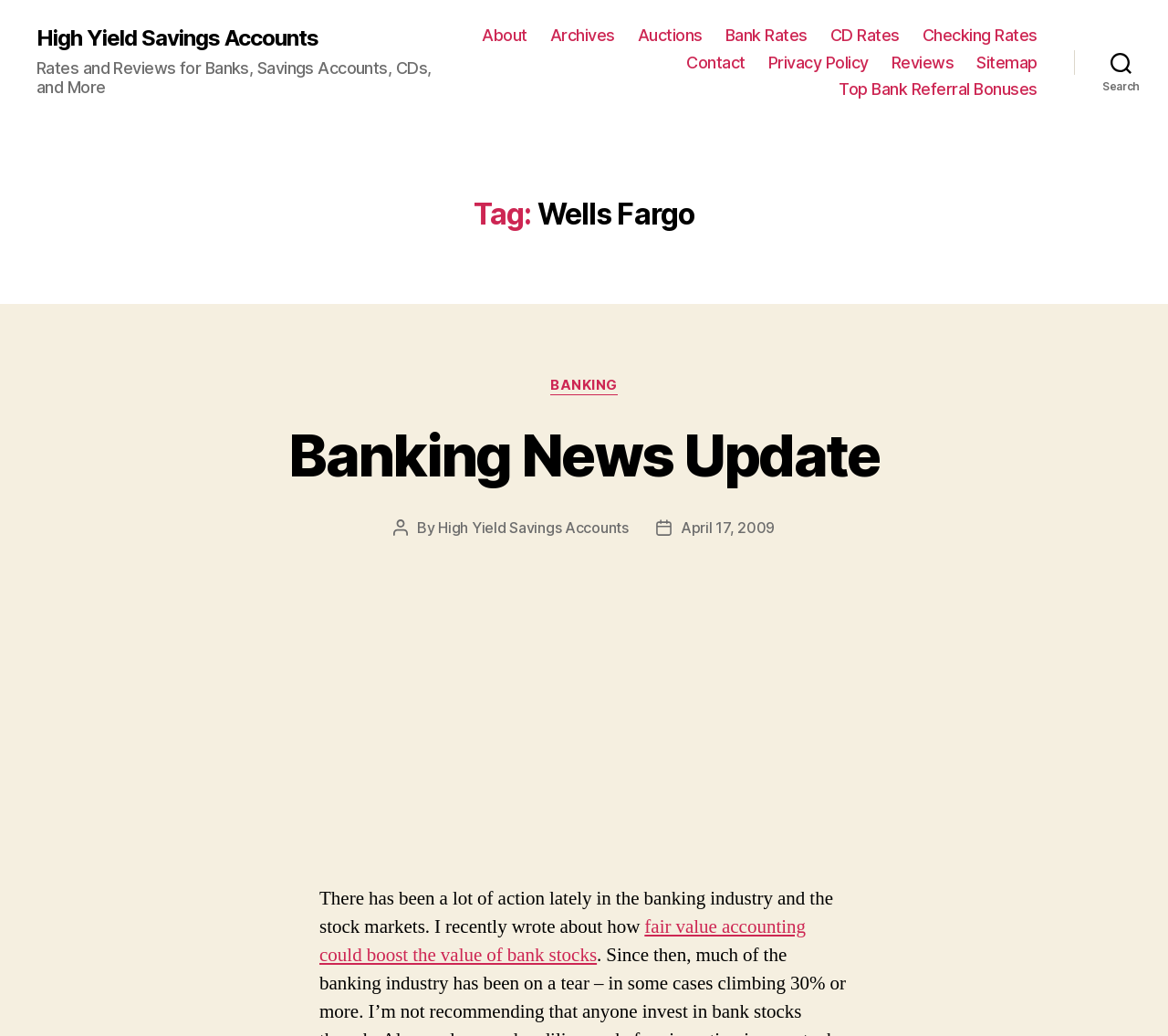Determine the bounding box coordinates of the region I should click to achieve the following instruction: "View Terms & Conditions". Ensure the bounding box coordinates are four float numbers between 0 and 1, i.e., [left, top, right, bottom].

None